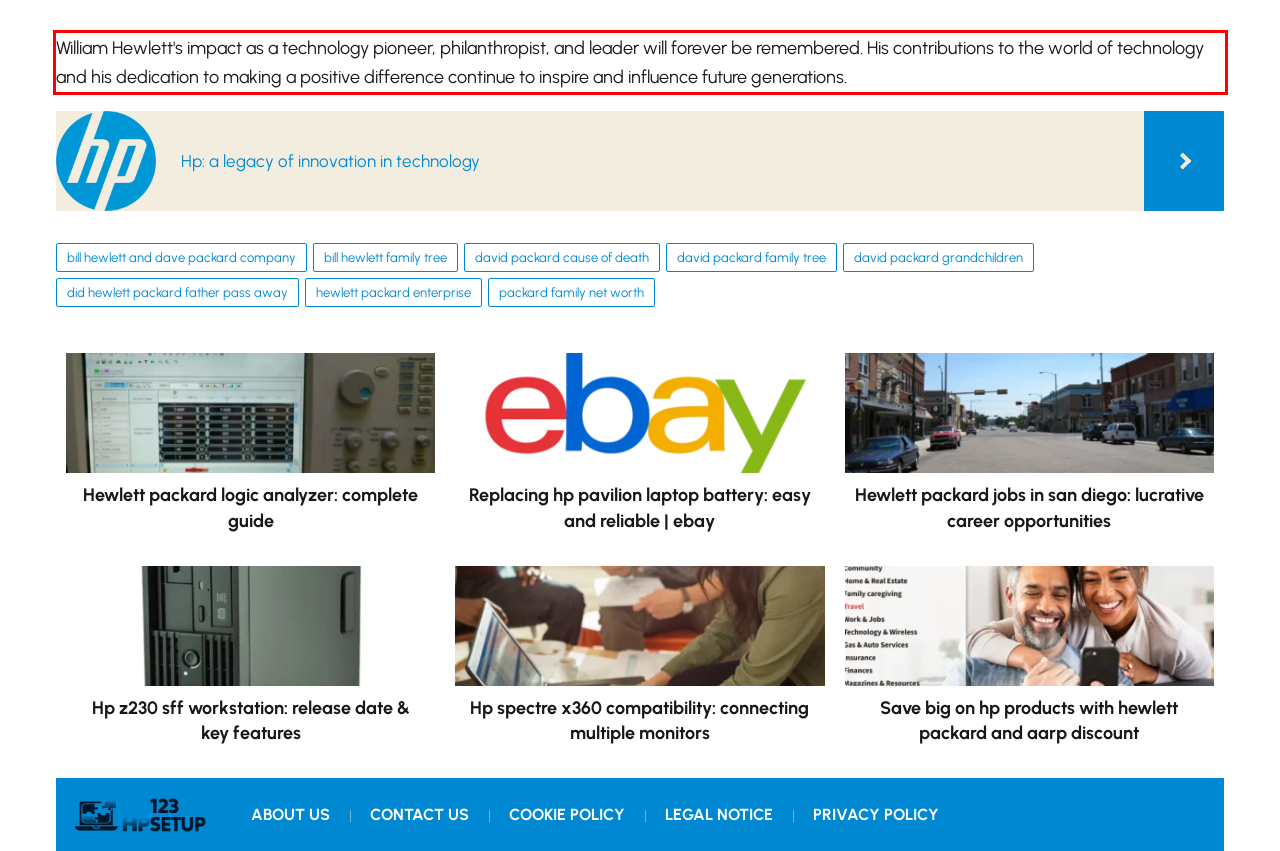Identify the red bounding box in the webpage screenshot and perform OCR to generate the text content enclosed.

William Hewlett's impact as a technology pioneer, philanthropist, and leader will forever be remembered. His contributions to the world of technology and his dedication to making a positive difference continue to inspire and influence future generations.